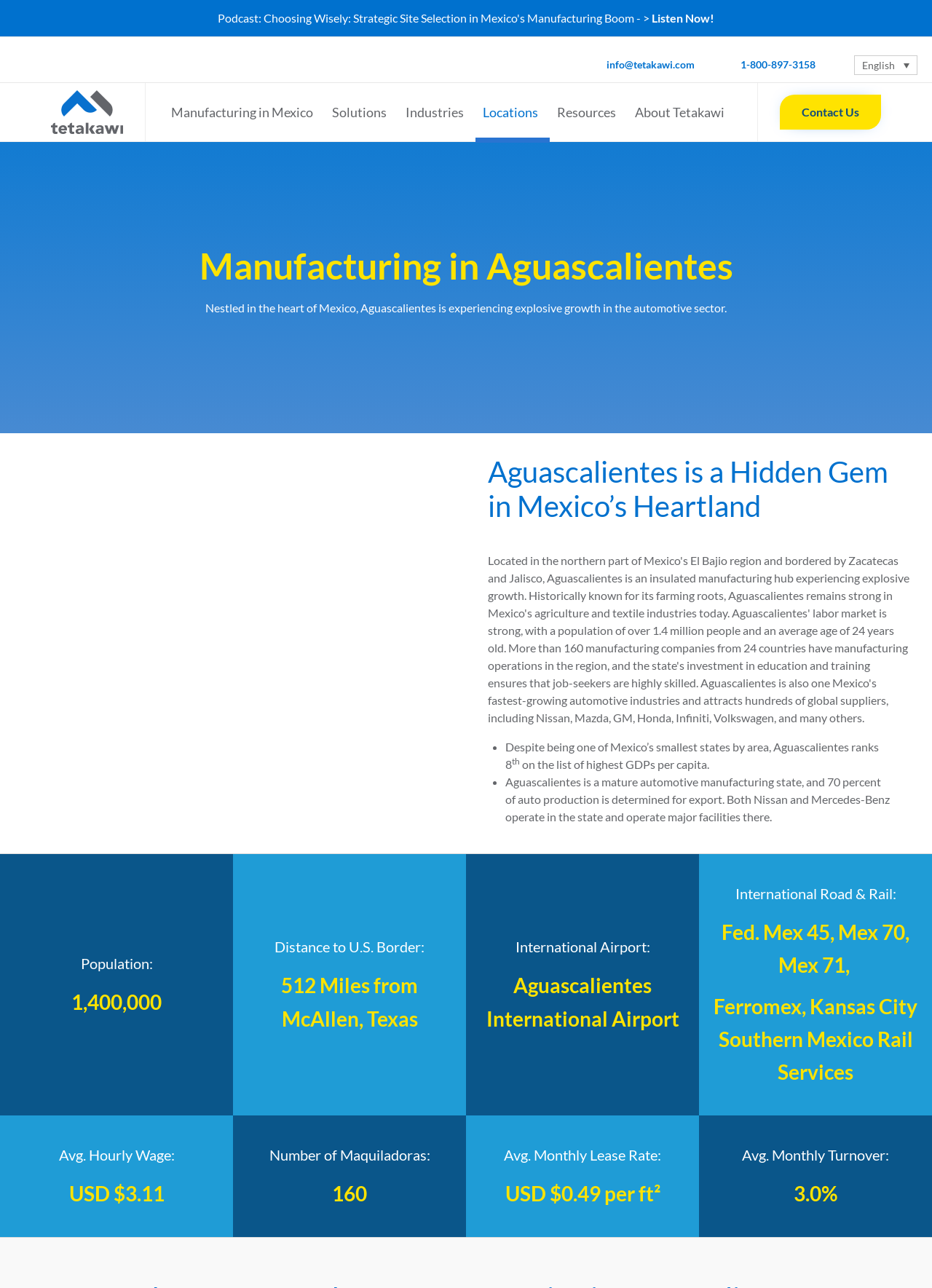Find the bounding box coordinates of the UI element according to this description: "Industries".

[0.427, 0.065, 0.51, 0.11]